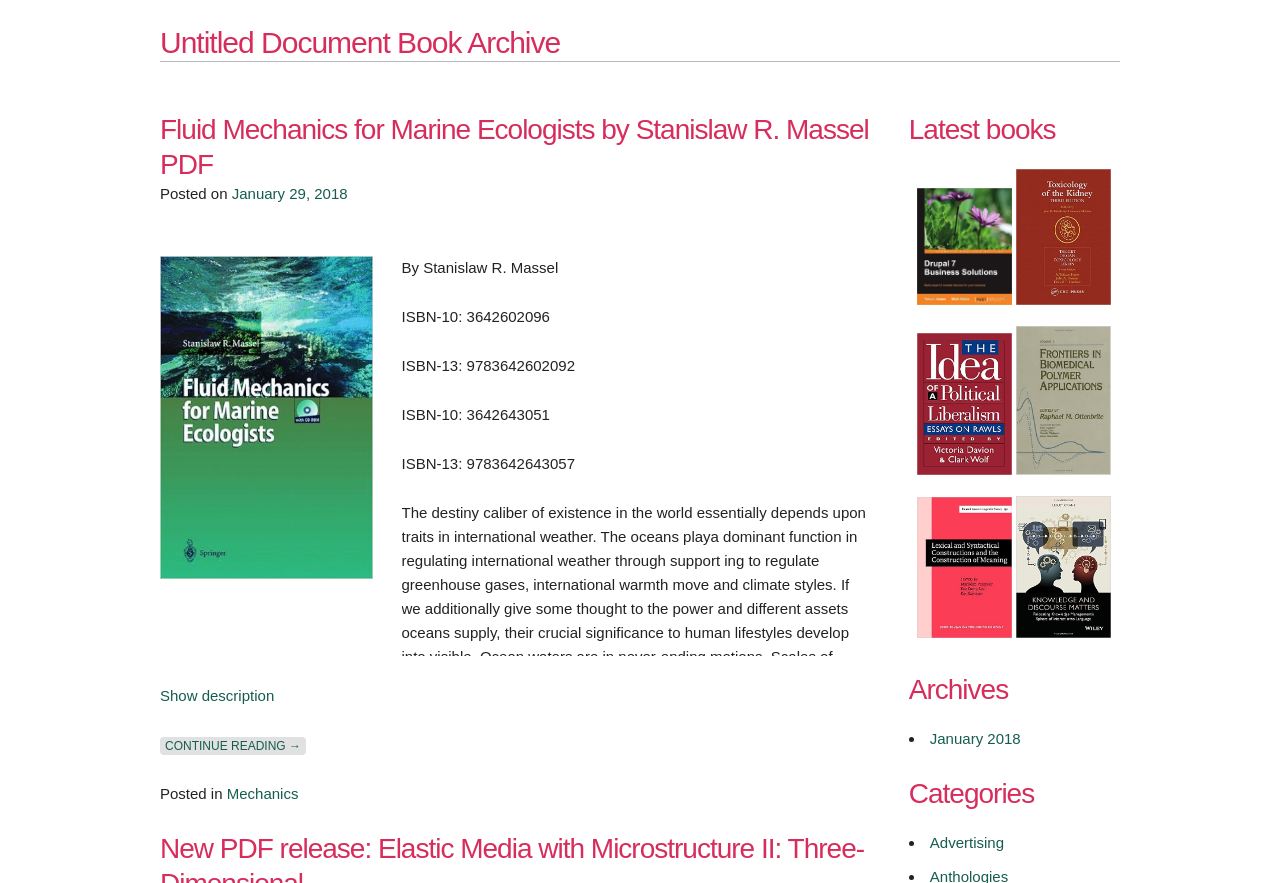Find the primary header on the webpage and provide its text.

Untitled Document Book Archive